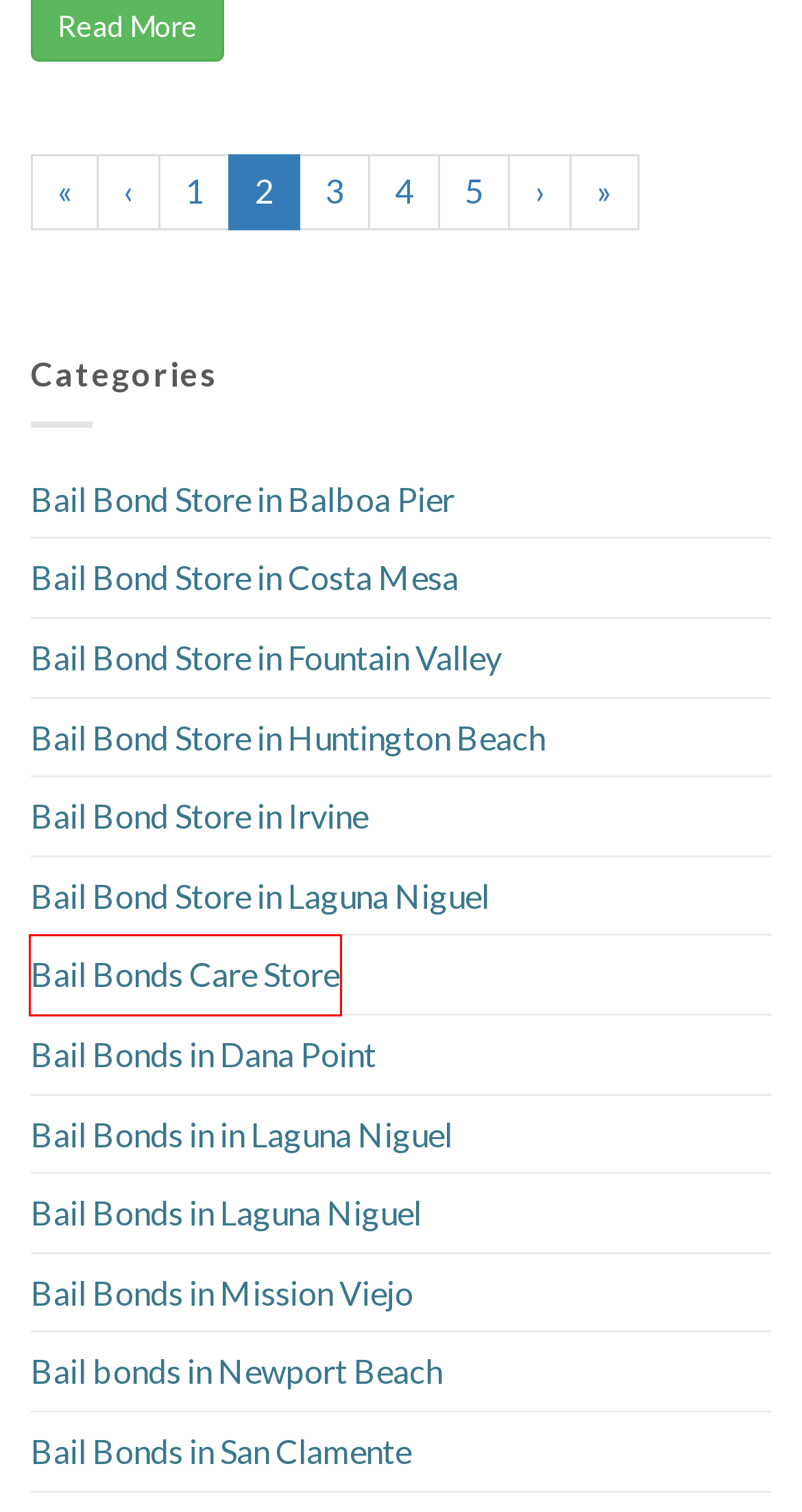Using the screenshot of a webpage with a red bounding box, pick the webpage description that most accurately represents the new webpage after the element inside the red box is clicked. Here are the candidates:
A. Bail Bond Store in Balboa Pier | Newport Beach Bail Bonds
B. Bail Bonds in San Clamente | Newport Beach Bail Bonds
C. Bail Bonds in Dana Point | Newport Beach Bail Bonds
D. Bail Bond Store in Laguna Niguel | Newport Beach Bail Bonds
E. Bail Bonds in Mission Viejo | Newport Beach Bail Bonds
F. Bail Bonds Care Store | Newport Beach Bail Bonds
G. Bail Bond Store in Costa Mesa | Newport Beach Bail Bonds
H. Bail Bond Store in Huntington Beach | Newport Beach Bail Bonds

F